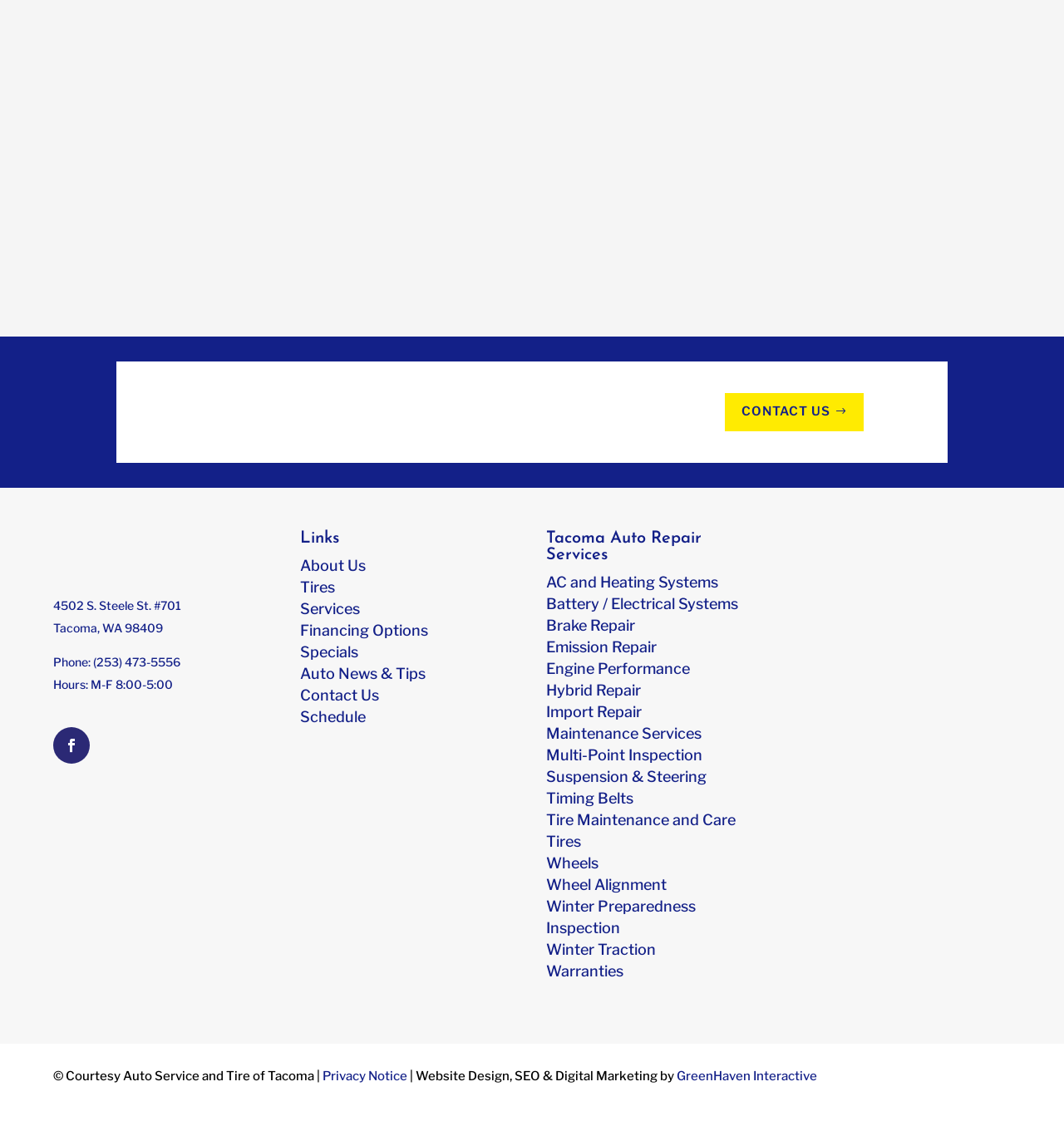Please identify the bounding box coordinates of the element's region that should be clicked to execute the following instruction: "Contact '4502 S. Steele St. #701'". The bounding box coordinates must be four float numbers between 0 and 1, i.e., [left, top, right, bottom].

[0.05, 0.534, 0.17, 0.546]